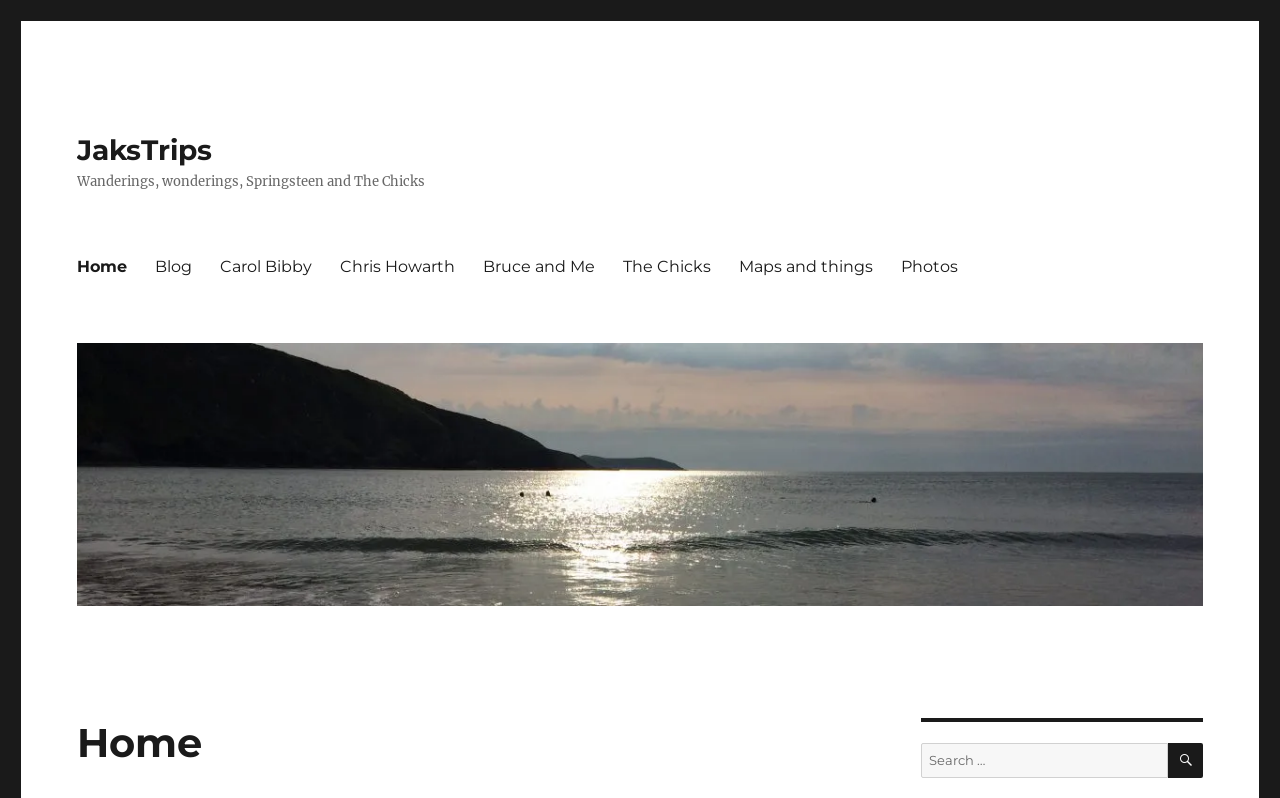How many menu items are in the primary menu?
Based on the content of the image, thoroughly explain and answer the question.

The primary menu can be found by looking at the navigation element with the description 'Primary Menu'. Within this element, there are 8 link elements, each corresponding to a menu item. These menu items are 'Home', 'Blog', 'Carol Bibby', 'Chris Howarth', 'Bruce and Me', 'The Chicks', 'Maps and things', and 'Photos'.